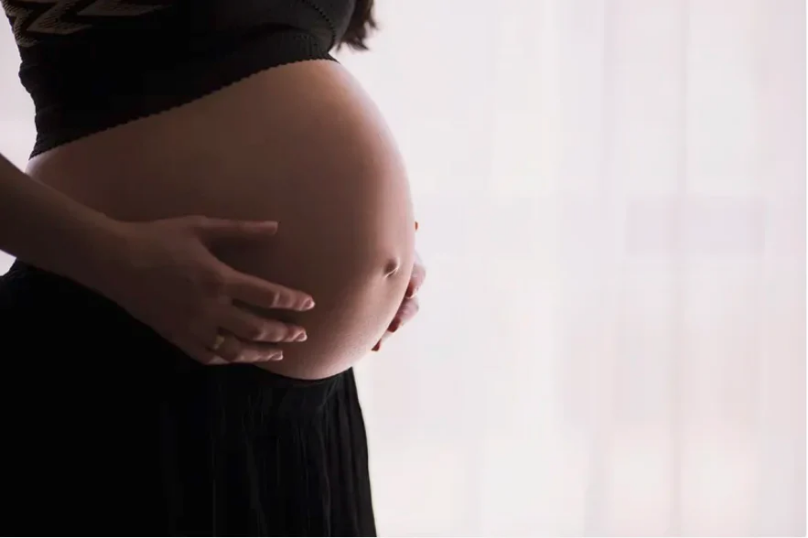Create an extensive caption that includes all significant details of the image.

The image features a pregnant woman gently cradling her round belly with both hands, symbolizing the nurturing and transformative journey of pregnancy. Dressed in a black top that complements her silhouette, she stands against a softly lit backdrop, suggesting tranquility. This visual aligns with the article titled "What happens to Existing Belly Fat when Pregnant?" which addresses concerns about body changes during pregnancy. The combination of the image and the title highlights the common issue of belly fat among pregnant women, paving the way for a discussion on individual experiences and the physiological changes that occur during this significant life stage.